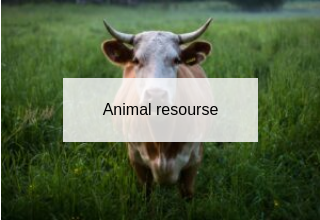Provide a comprehensive description of the image.

The image features a cow prominently positioned in a lush green field, symbolizing the theme of "Animal Resource." This visual representation highlights the importance of animal resources within the context of agricultural and bioscience research. The cow, a quintessential livestock animal, reflects the intersection of animal husbandry and sustainable agriculture practices. The caption serves as an introduction to the broader research initiatives that focus on understanding and enhancing the role of animal resources in food production and environmental sustainability.